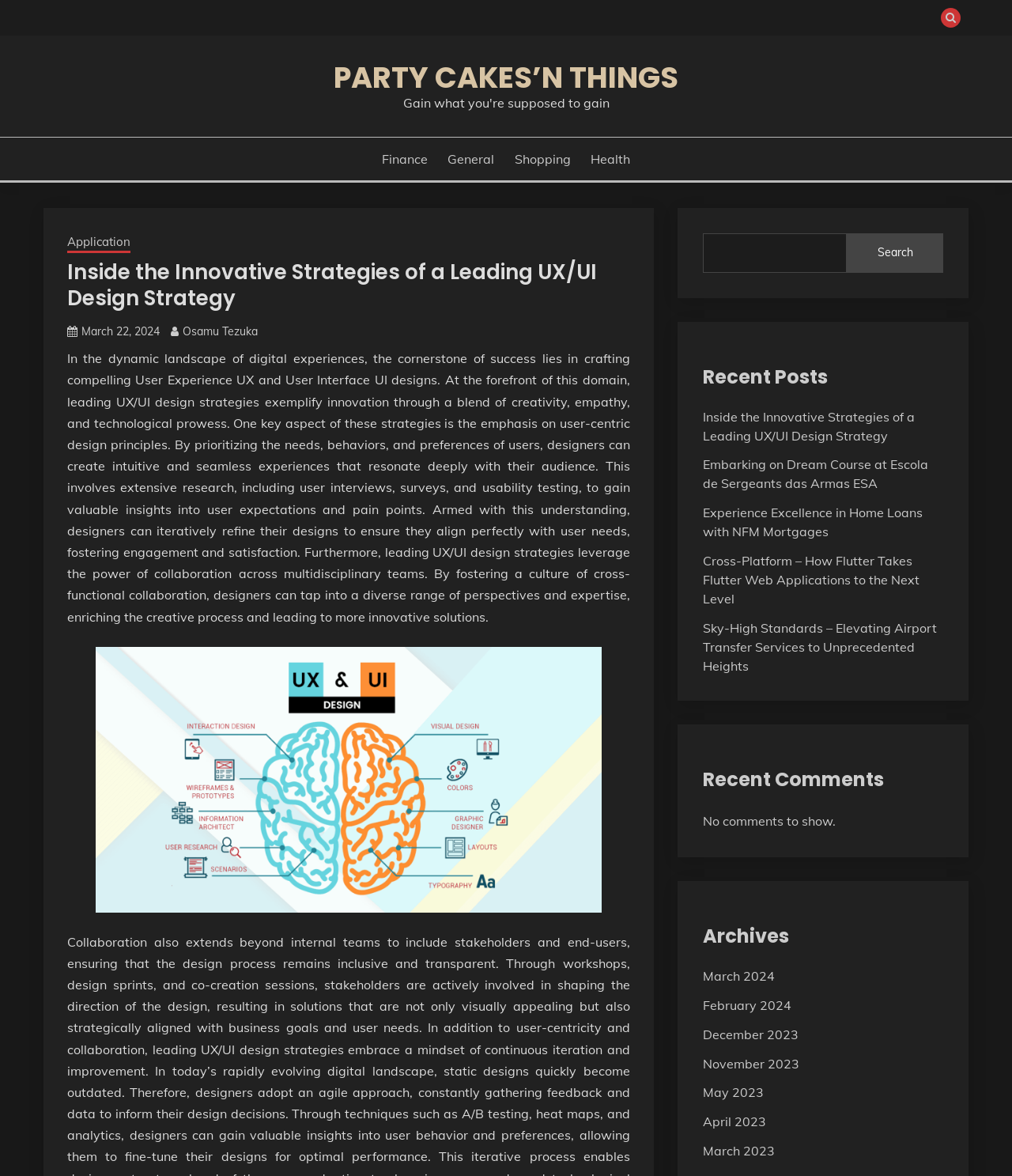Answer the following inquiry with a single word or phrase:
What is the name of the website?

Party Cakes’n Things